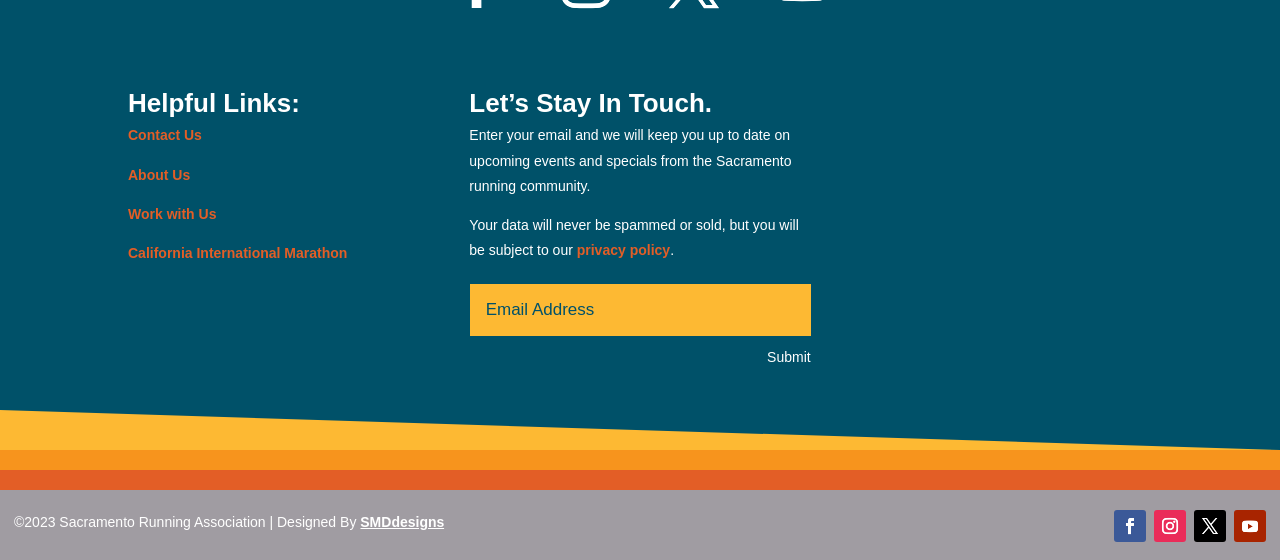What is the link below 'About Us'? Analyze the screenshot and reply with just one word or a short phrase.

Work with Us